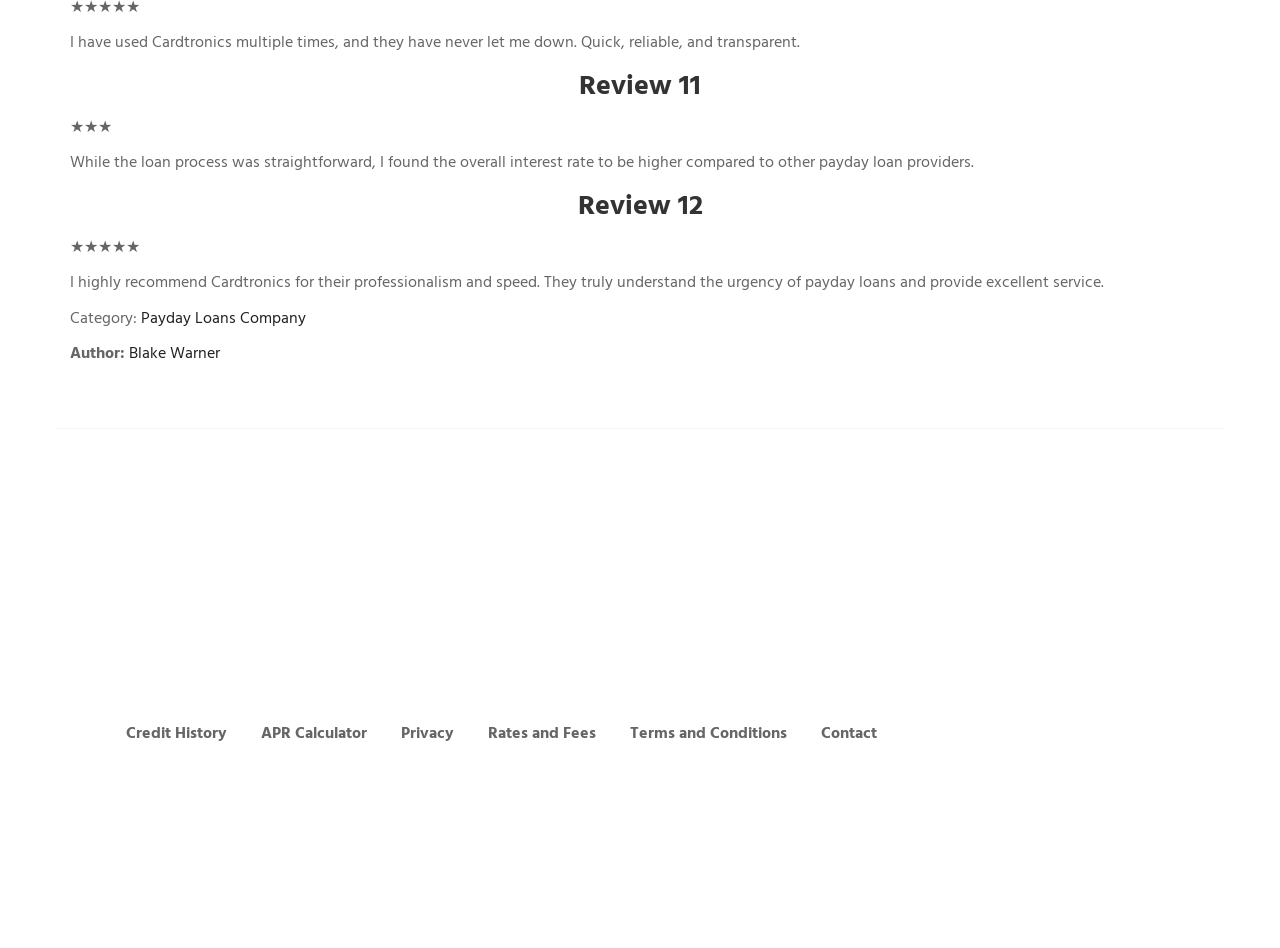What is the purpose of the link 'APR Calculator'?
Provide a one-word or short-phrase answer based on the image.

To calculate APR